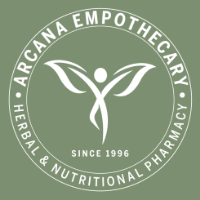What does the stylized human figure symbolize?
Using the visual information, answer the question in a single word or phrase.

Wellness and natural healing